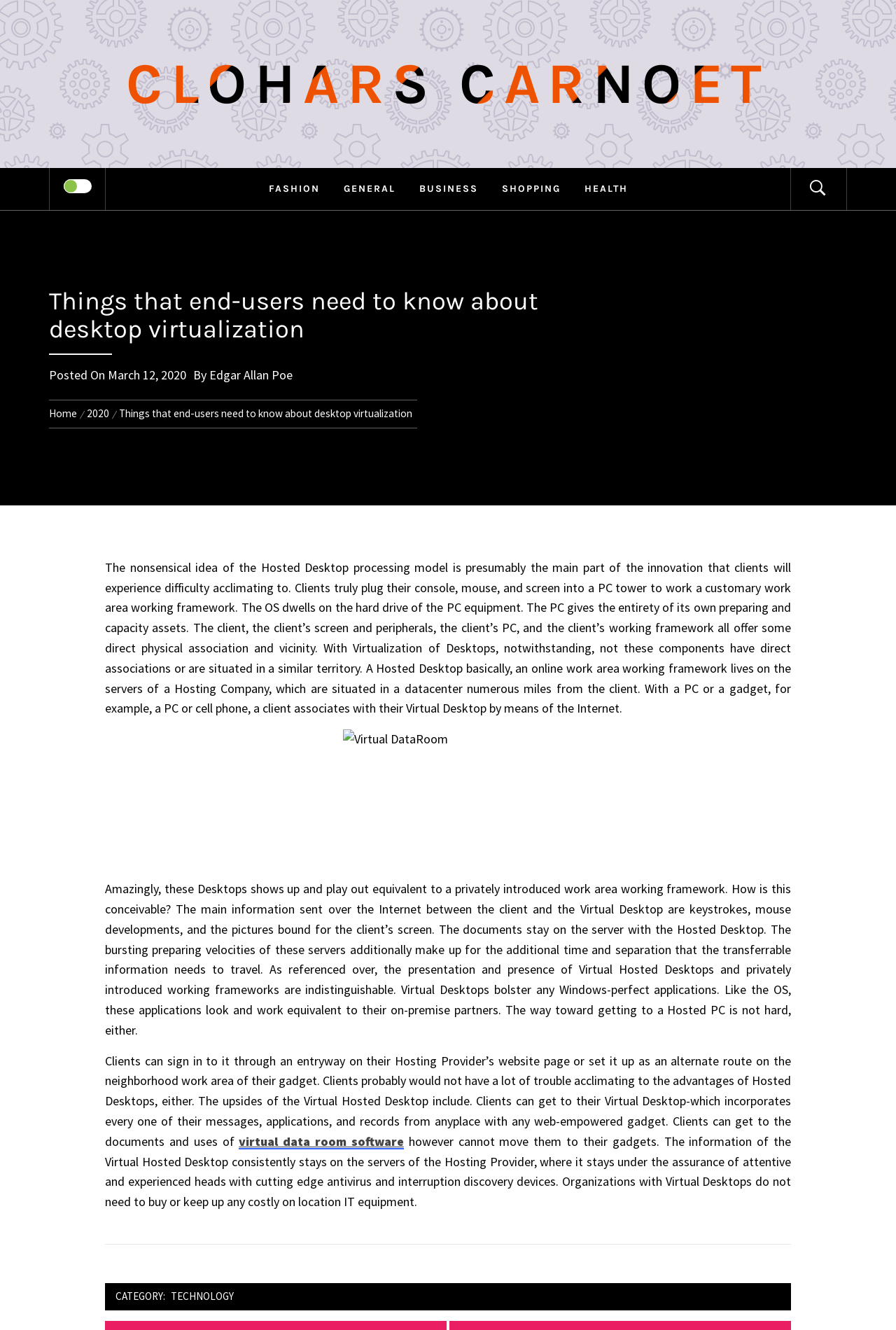What type of applications are supported by Virtual Desktops?
Kindly offer a comprehensive and detailed response to the question.

According to the webpage, Virtual Desktops support any Windows-compatible applications, which means that users can run their usual applications on a virtual desktop just like on a locally installed operating system.